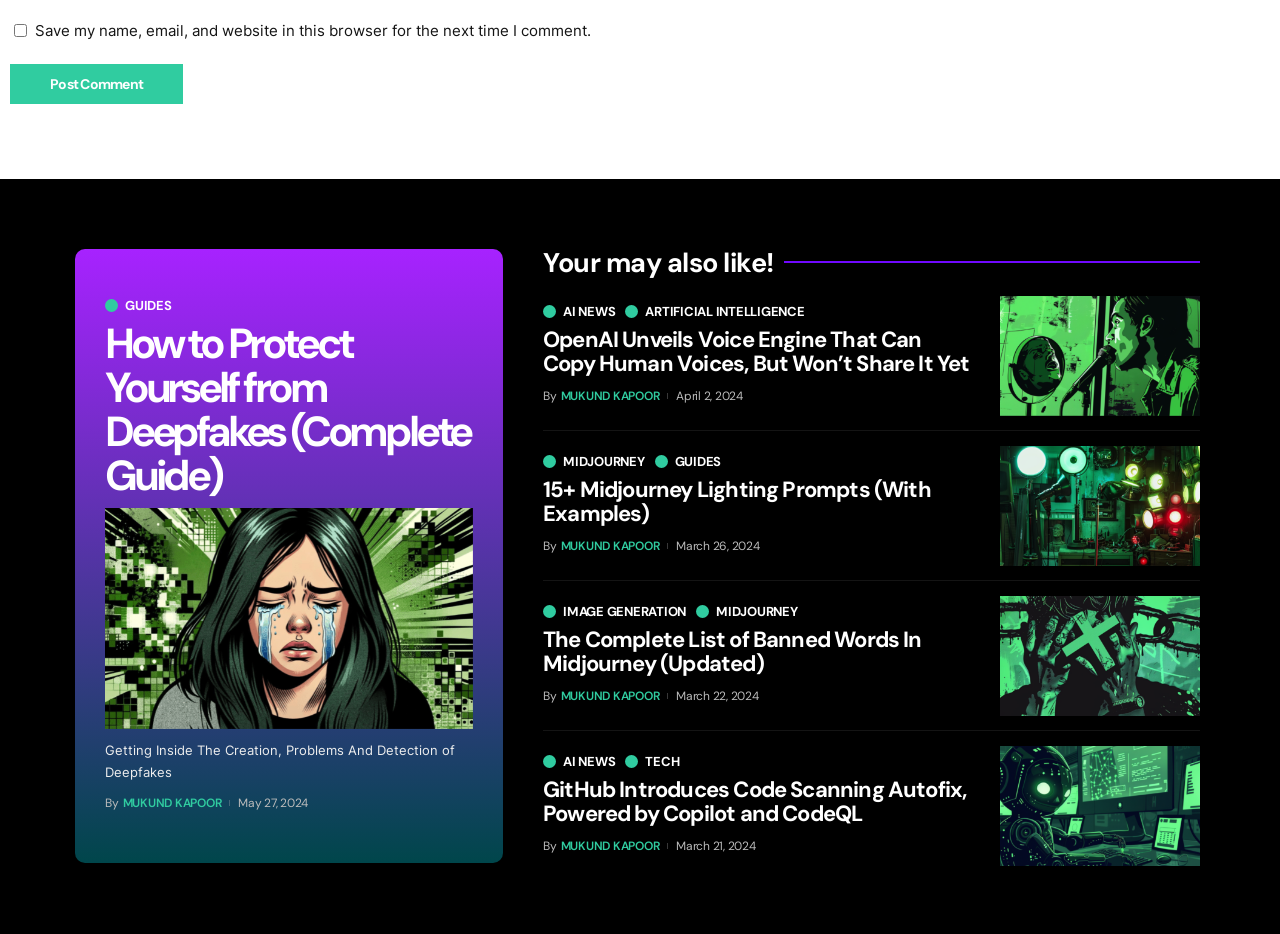What is the topic of the section with the heading 'Your may also like!'?
Kindly offer a detailed explanation using the data available in the image.

I found the topic of the section with the heading 'Your may also like!' by looking at the links and images below the heading, which suggest that it is a section for related articles.